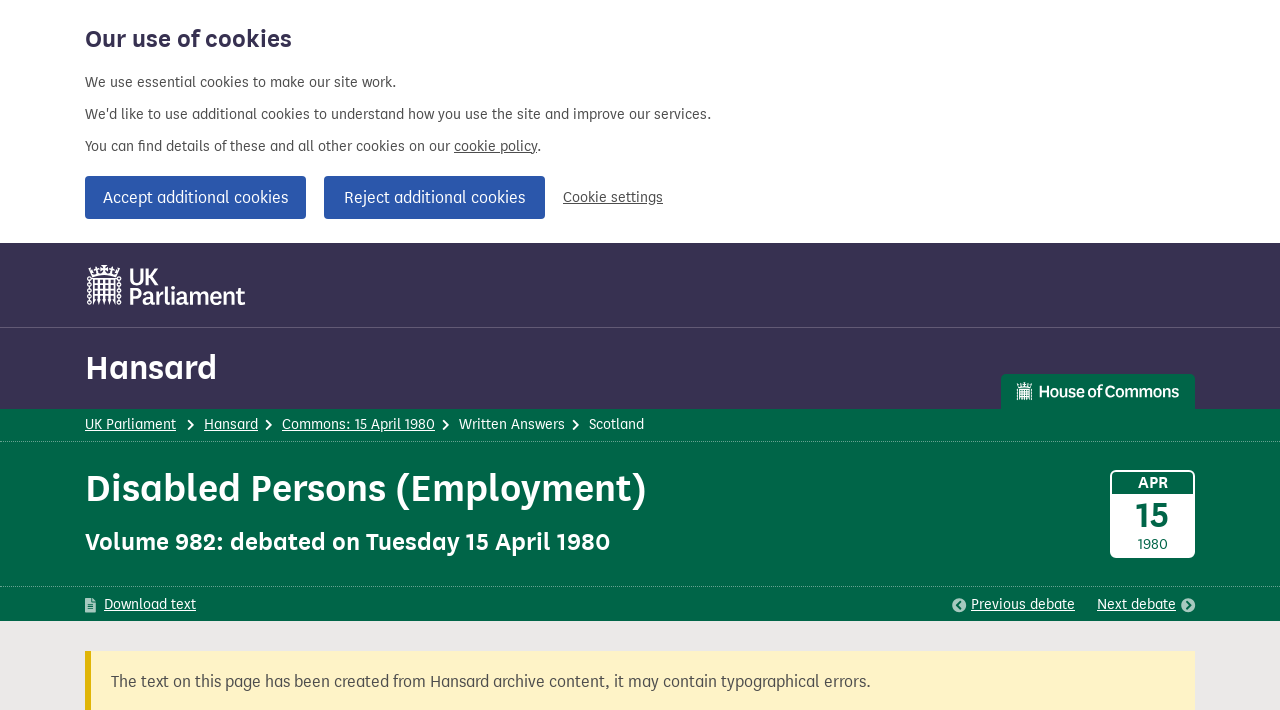Return the bounding box coordinates of the UI element that corresponds to this description: "Hansard". The coordinates must be given as four float numbers in the range of 0 and 1, [left, top, right, bottom].

[0.066, 0.489, 0.17, 0.547]